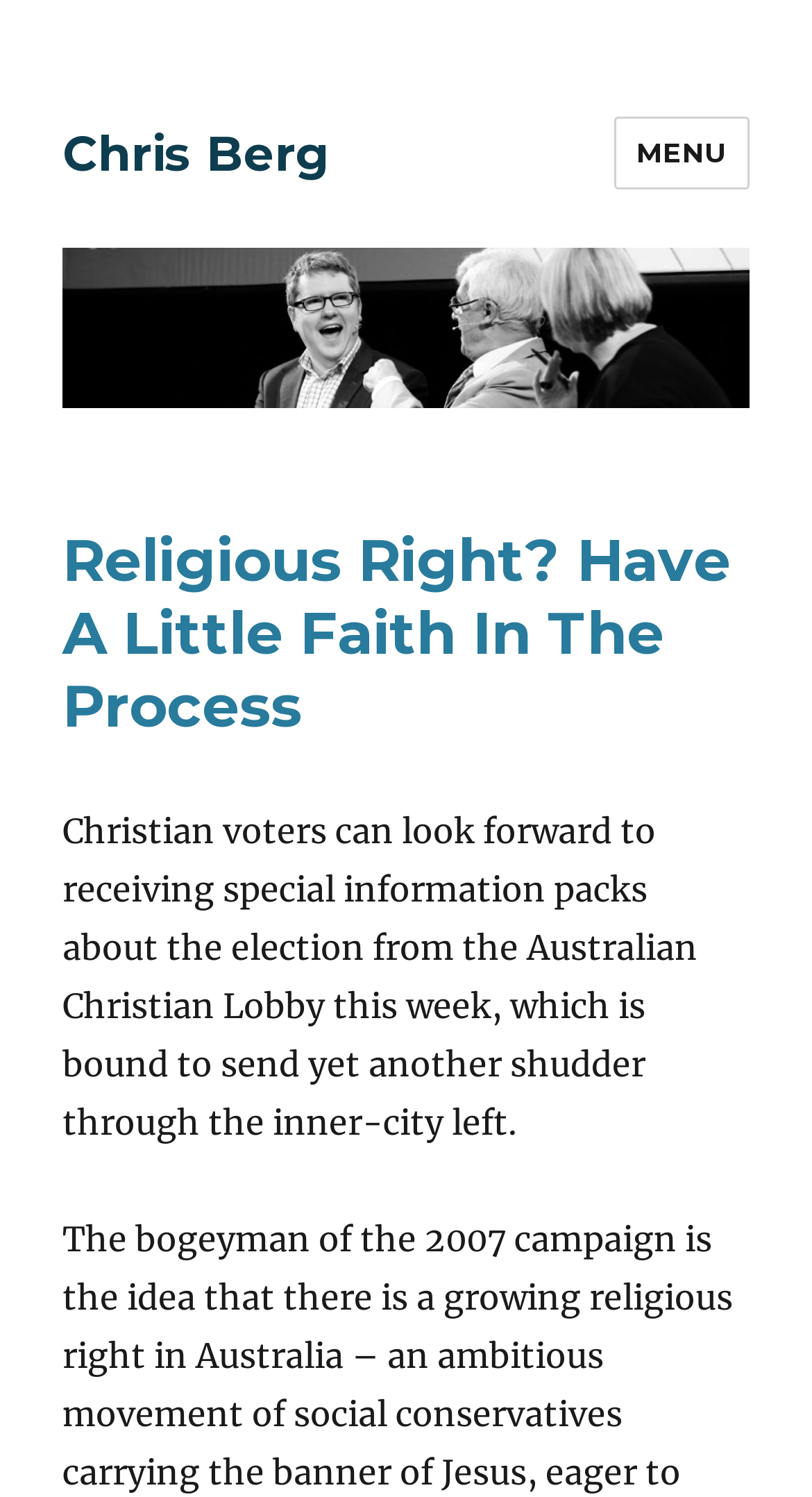Locate the bounding box coordinates for the element described below: "alt="Chris Berg"". The coordinates must be four float values between 0 and 1, formatted as [left, top, right, bottom].

[0.077, 0.166, 0.923, 0.273]